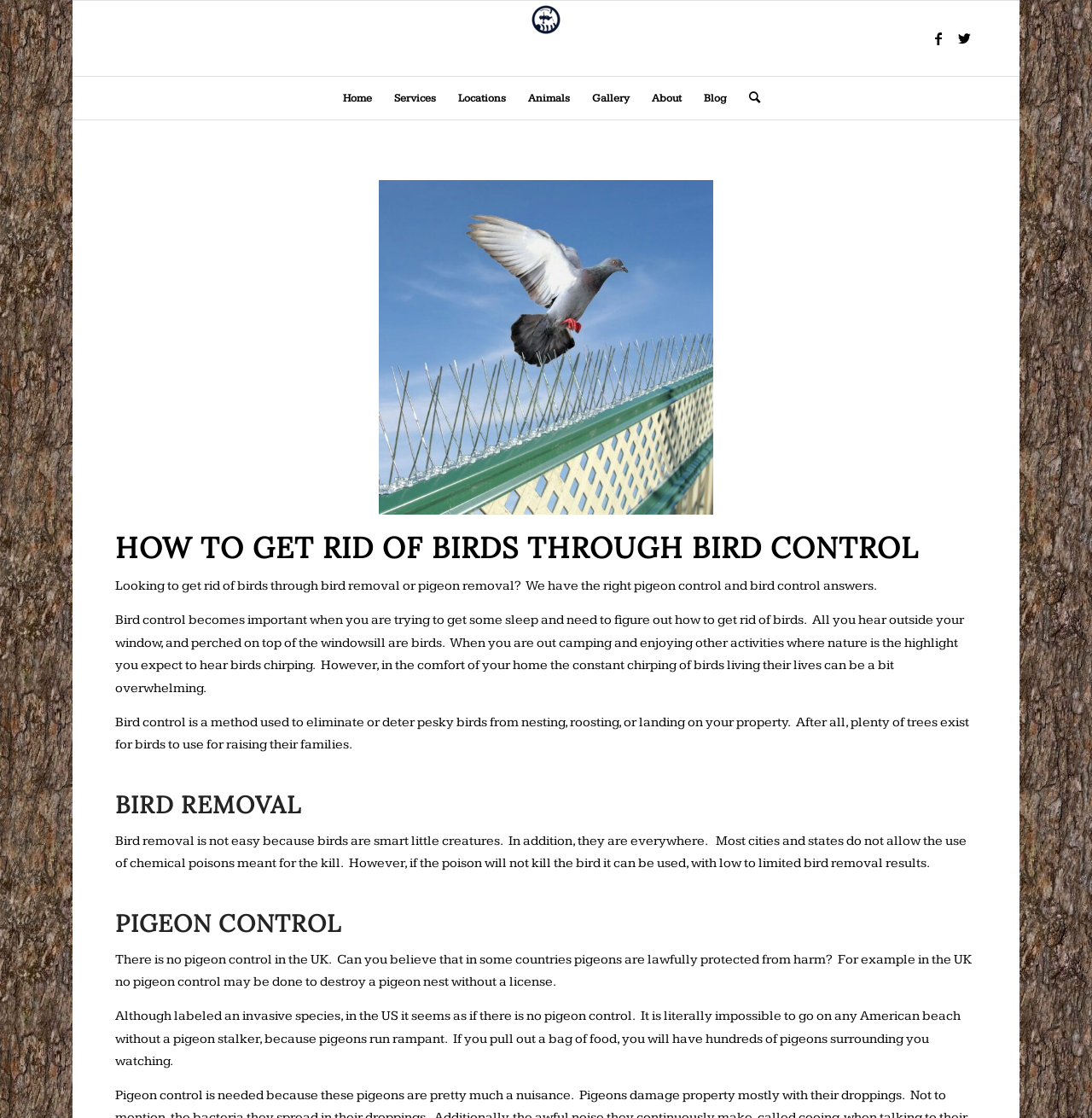What is the purpose of the link 'Advanced Animal Removal'?
Could you give a comprehensive explanation in response to this question?

The link 'Advanced Animal Removal' is likely to take the user to a webpage related to Advanced Animal Removal, which is a service or company that provides animal removal services, including bird control and removal.